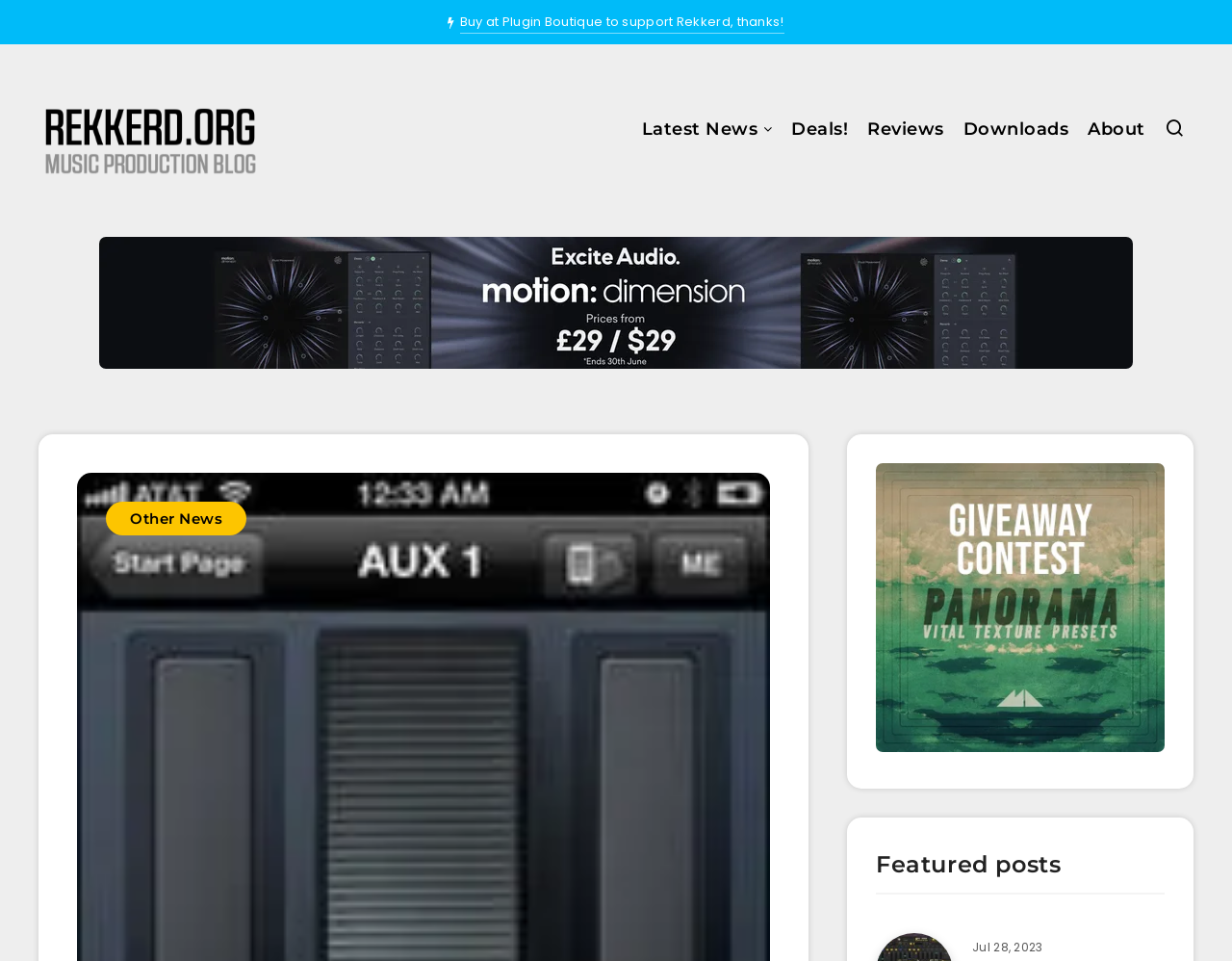Respond concisely with one word or phrase to the following query:
How many images are there on the webpage?

3